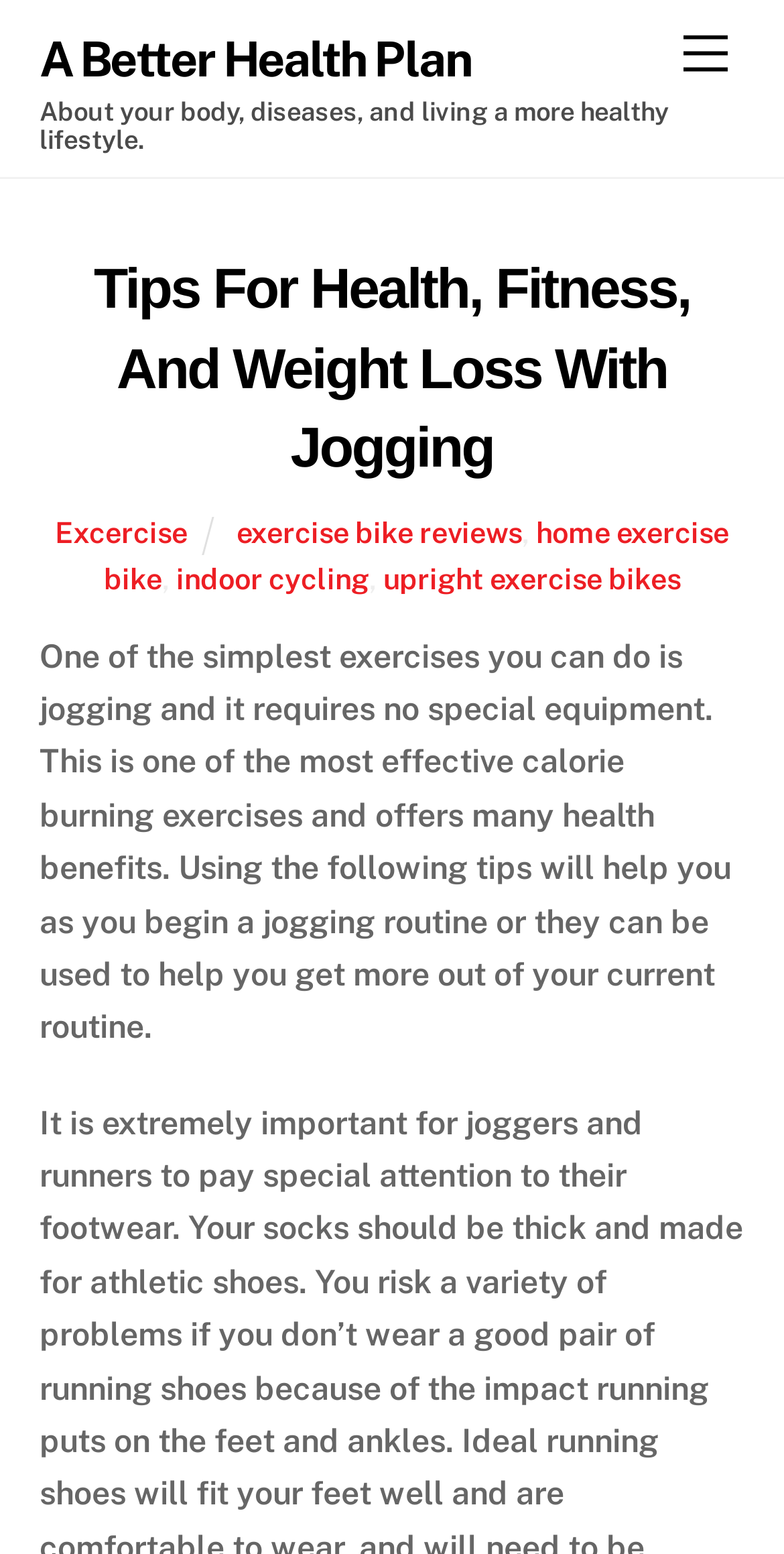What is the principal heading displayed on the webpage?

Tips For Health, Fitness, And Weight Loss With Jogging